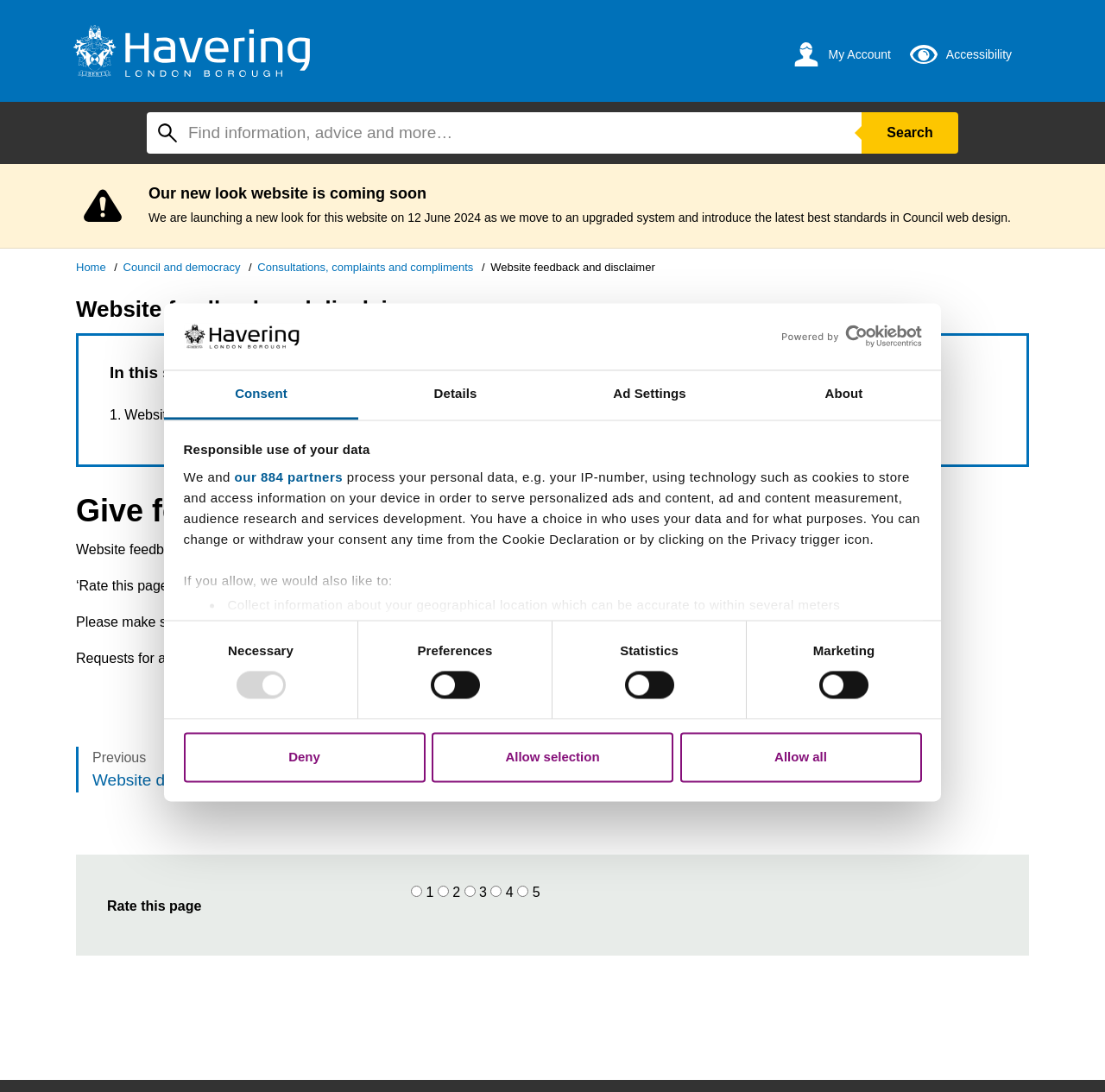What is the purpose of the checkboxes in the 'Consent Selection' section?
Examine the image and provide an in-depth answer to the question.

The checkboxes in the 'Consent Selection' section are used to select preferences for data processing, including 'Necessary', 'Preferences', 'Statistics', and 'Marketing'. Users can check or uncheck these boxes to indicate their consent for each type of data processing.